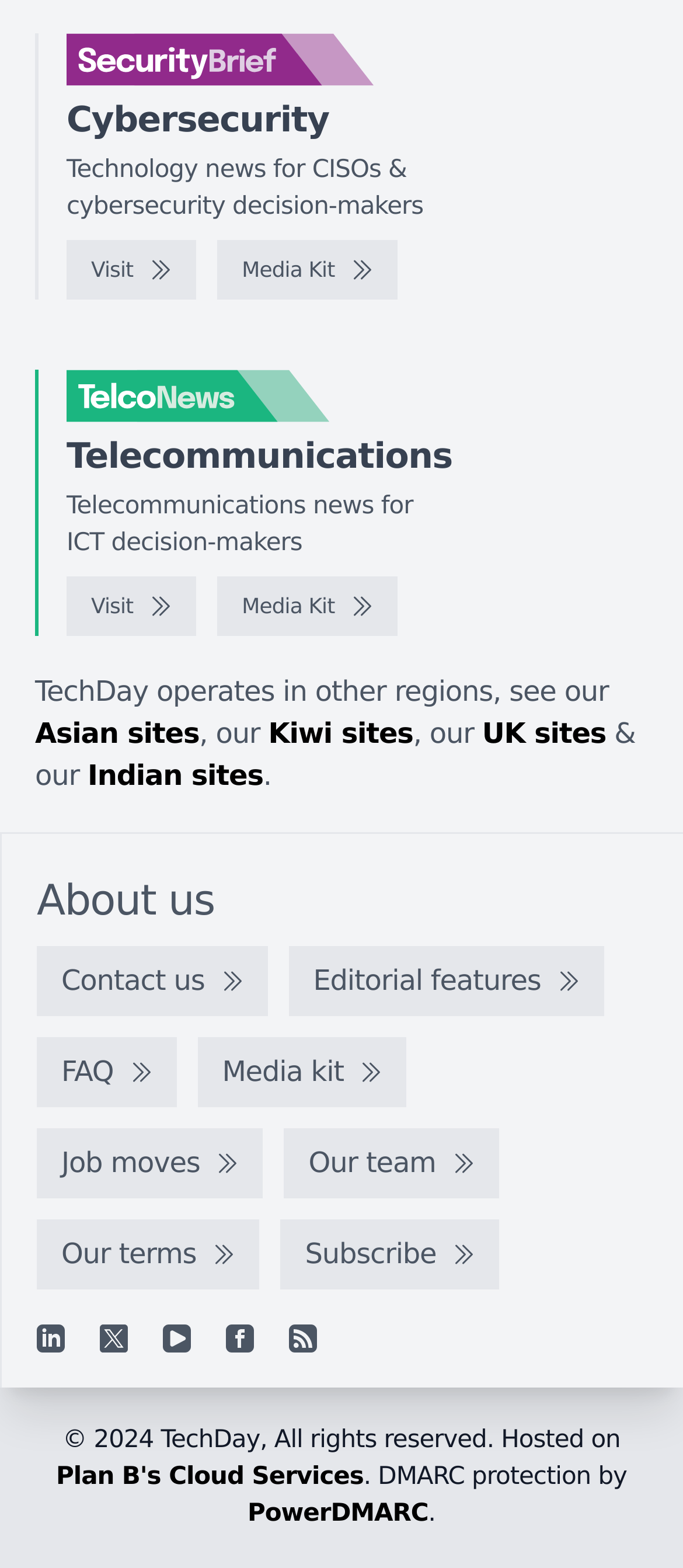Provide a brief response to the question below using a single word or phrase: 
What is the main topic of this website?

Cybersecurity and Technology